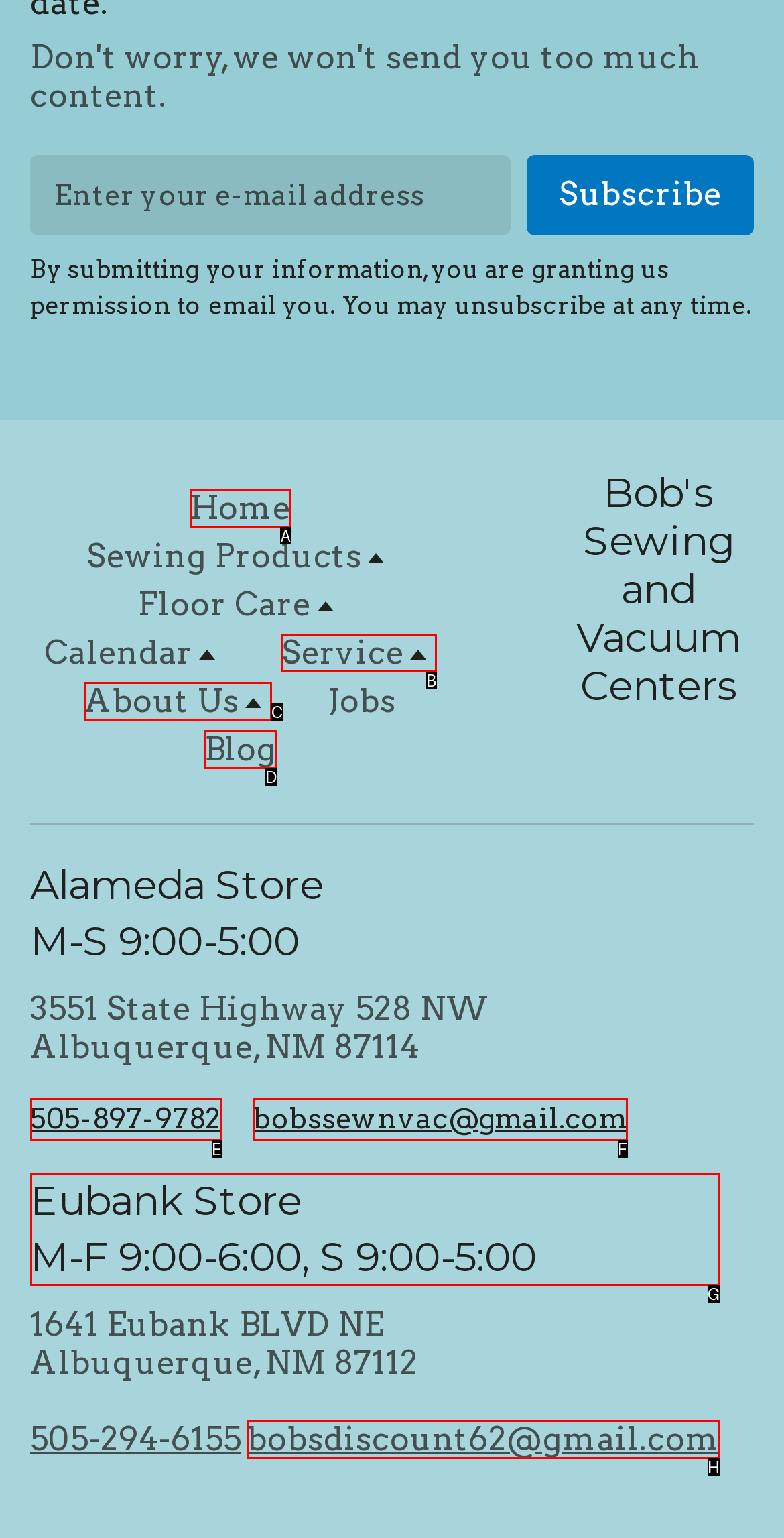Find the appropriate UI element to complete the task: Visit the Home page. Indicate your choice by providing the letter of the element.

A